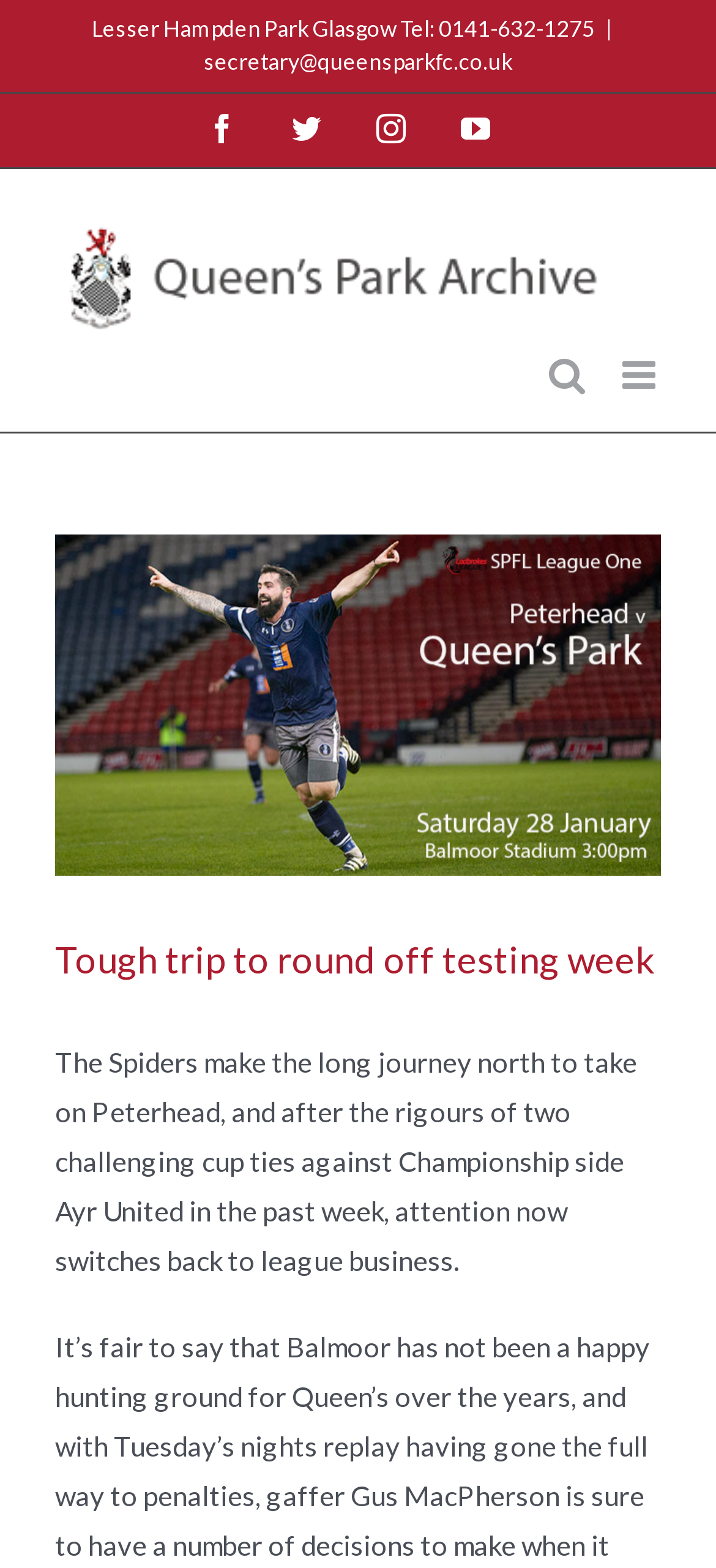Please identify the bounding box coordinates of the element I should click to complete this instruction: 'Read the article about the trip to Peterhead'. The coordinates should be given as four float numbers between 0 and 1, like this: [left, top, right, bottom].

[0.077, 0.667, 0.89, 0.814]